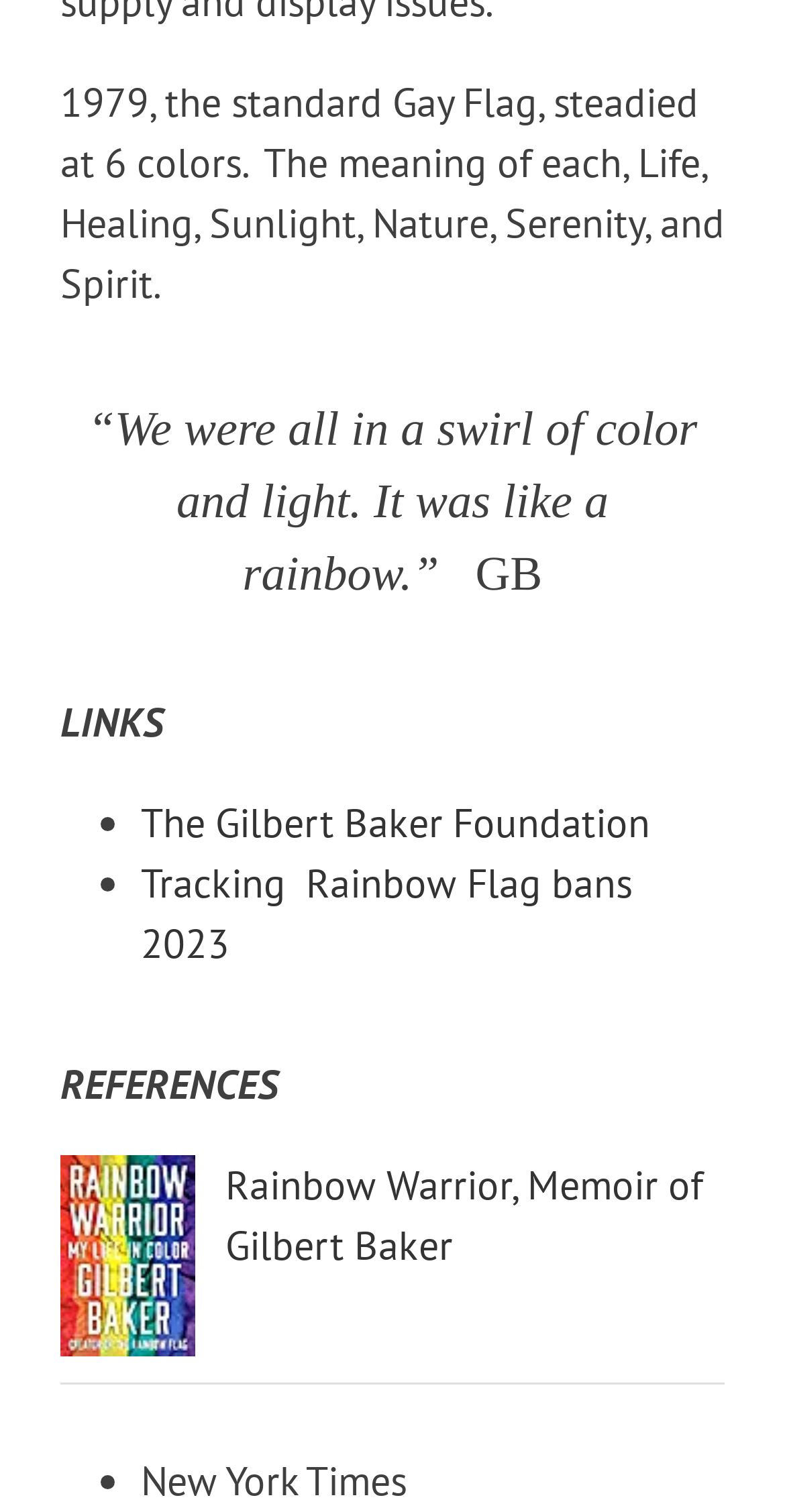Please provide a brief answer to the following inquiry using a single word or phrase:
What is the topic of the webpage?

Rainbow Flag